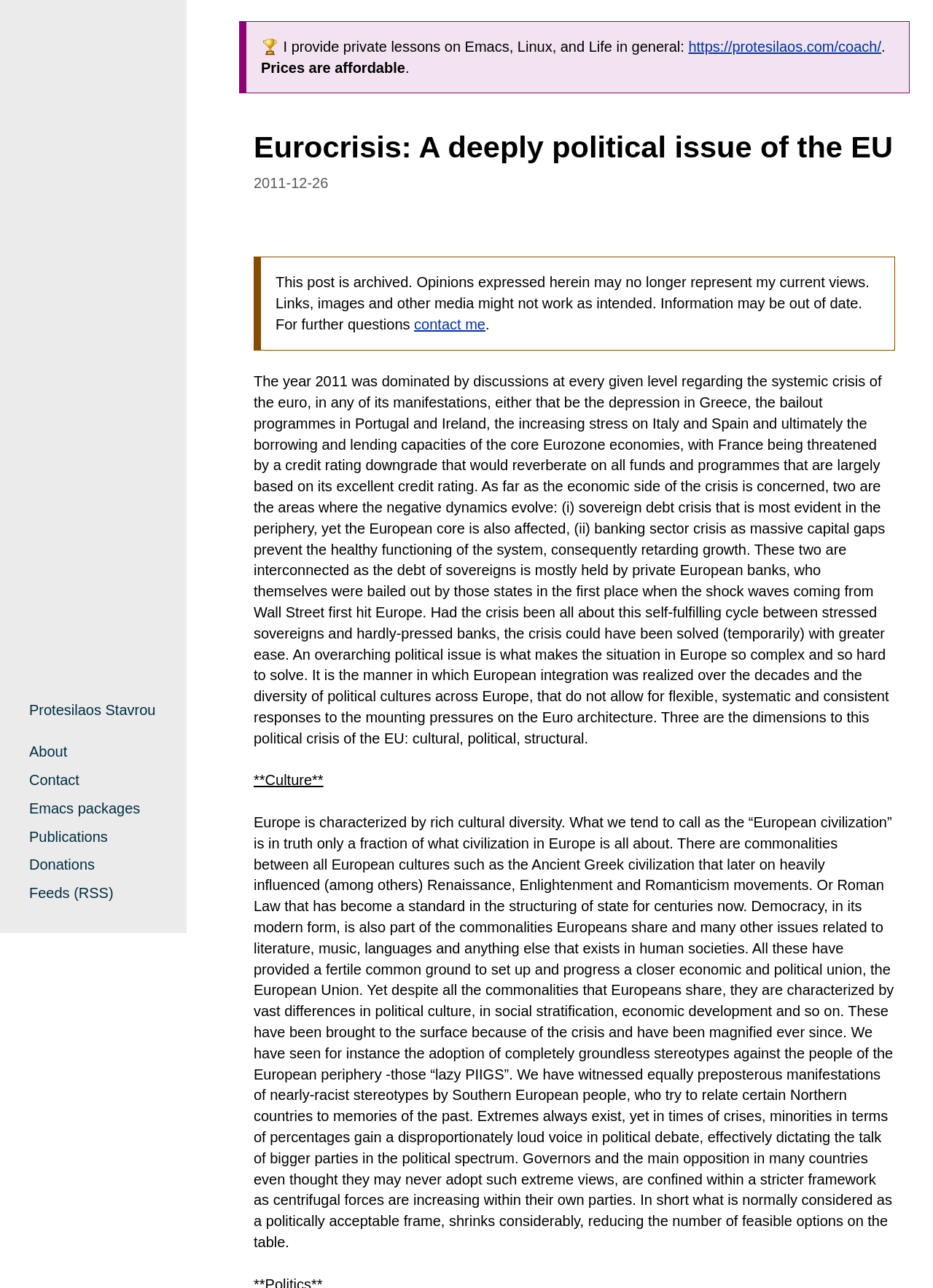Look at the image and write a detailed answer to the question: 
What is the topic of the post?

The post is about the Eurocrisis, which is a deeply political issue of the EU, as mentioned in the heading 'Eurocrisis: A deeply political issue of the EU'